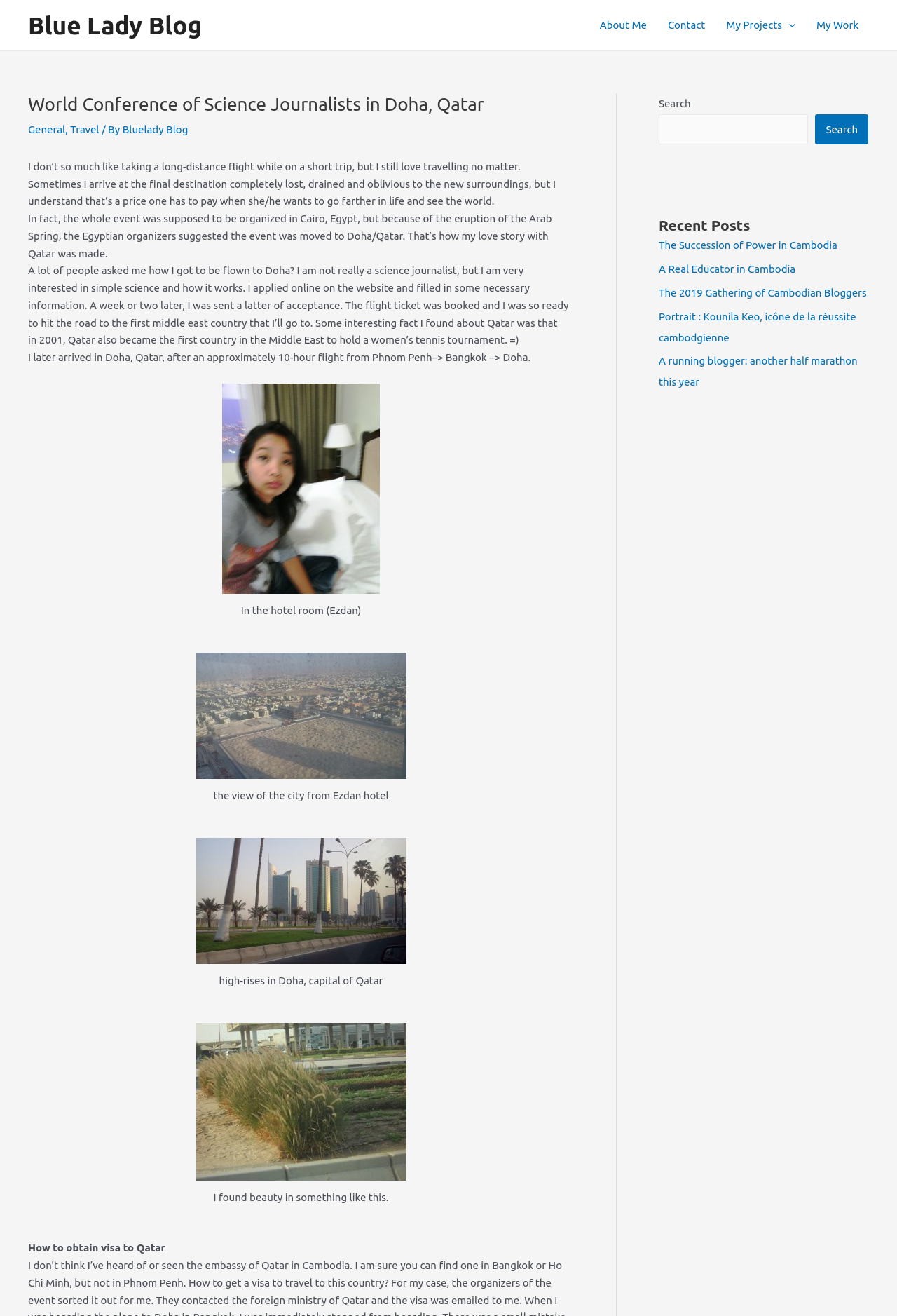What is the name of the blog?
Please provide a single word or phrase as your answer based on the screenshot.

Blue Lady Blog